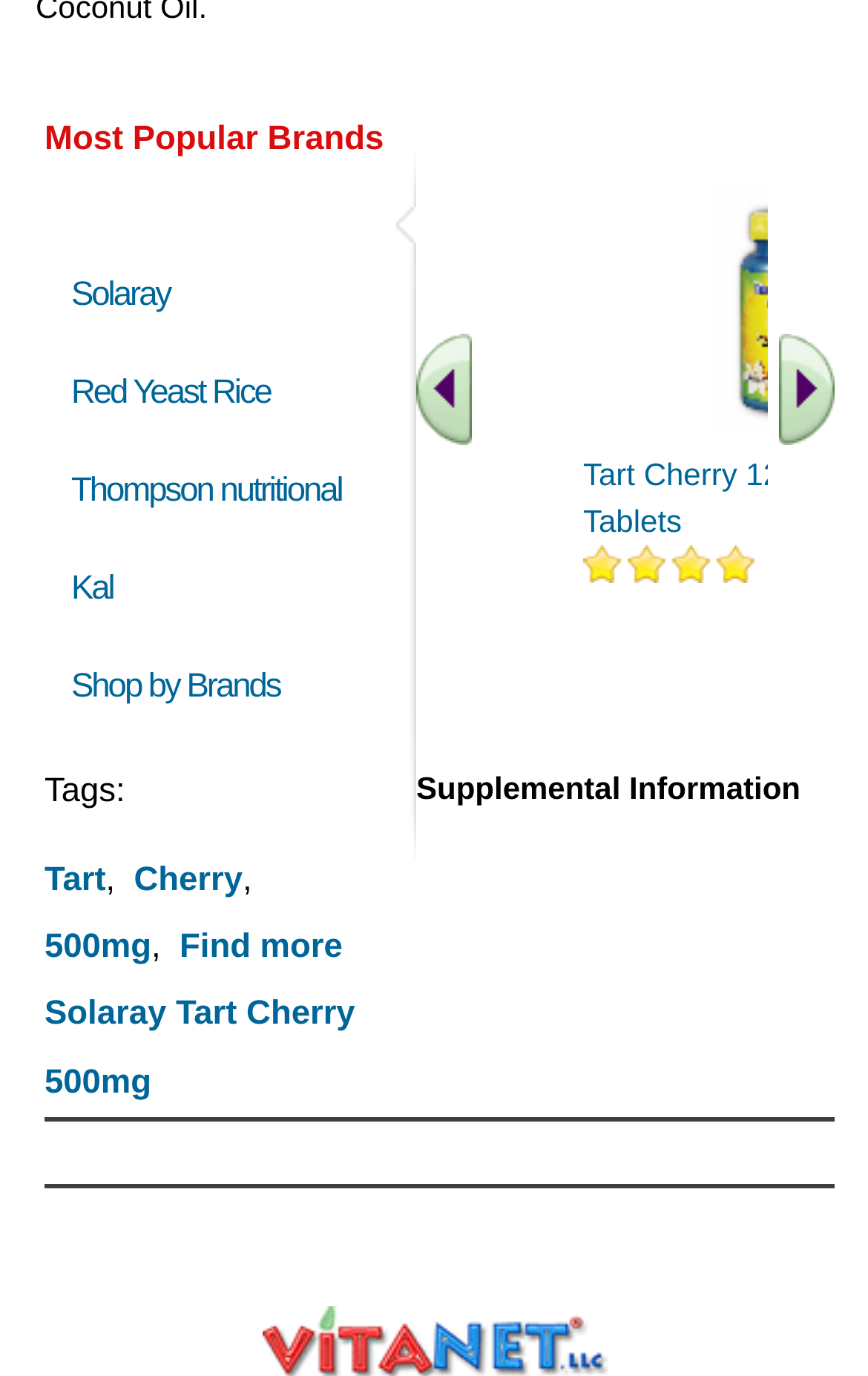Determine the bounding box of the UI component based on this description: "parent_node: Date field aria-label="Date field"". The bounding box coordinates should be four float values between 0 and 1, i.e., [left, top, right, bottom].

None